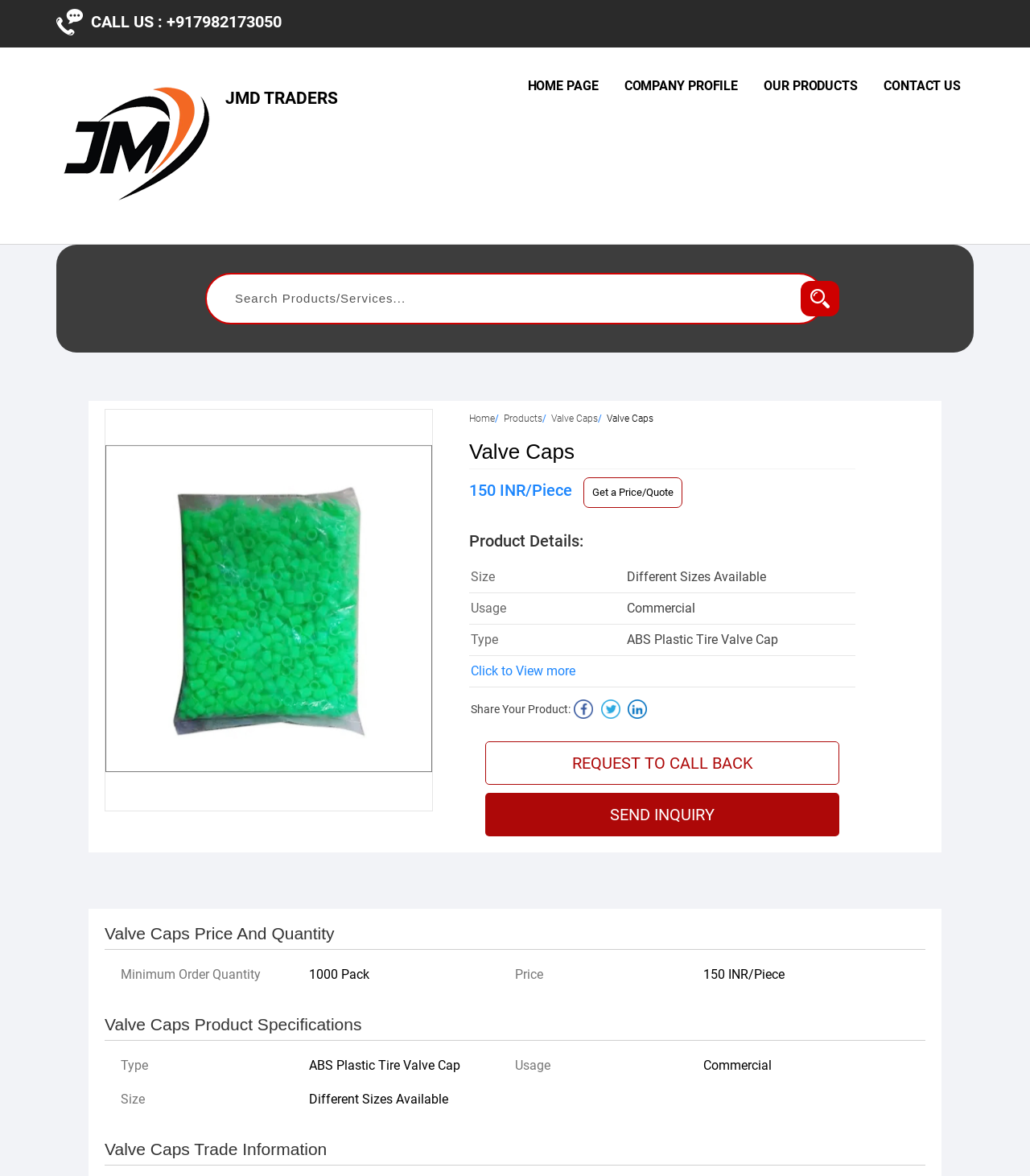Determine the bounding box coordinates for the area that needs to be clicked to fulfill this task: "Click the 'Valve Caps' link". The coordinates must be given as four float numbers between 0 and 1, i.e., [left, top, right, bottom].

[0.535, 0.351, 0.58, 0.361]